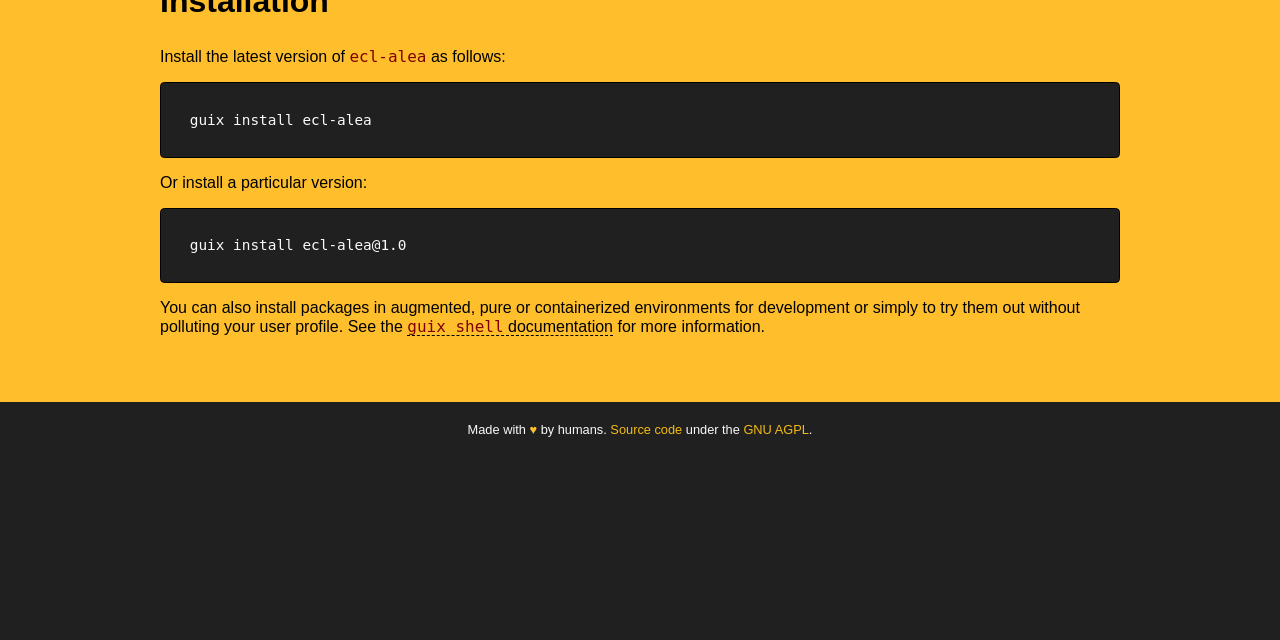Find the bounding box coordinates of the UI element according to this description: "GNU AGPL".

[0.581, 0.66, 0.632, 0.683]